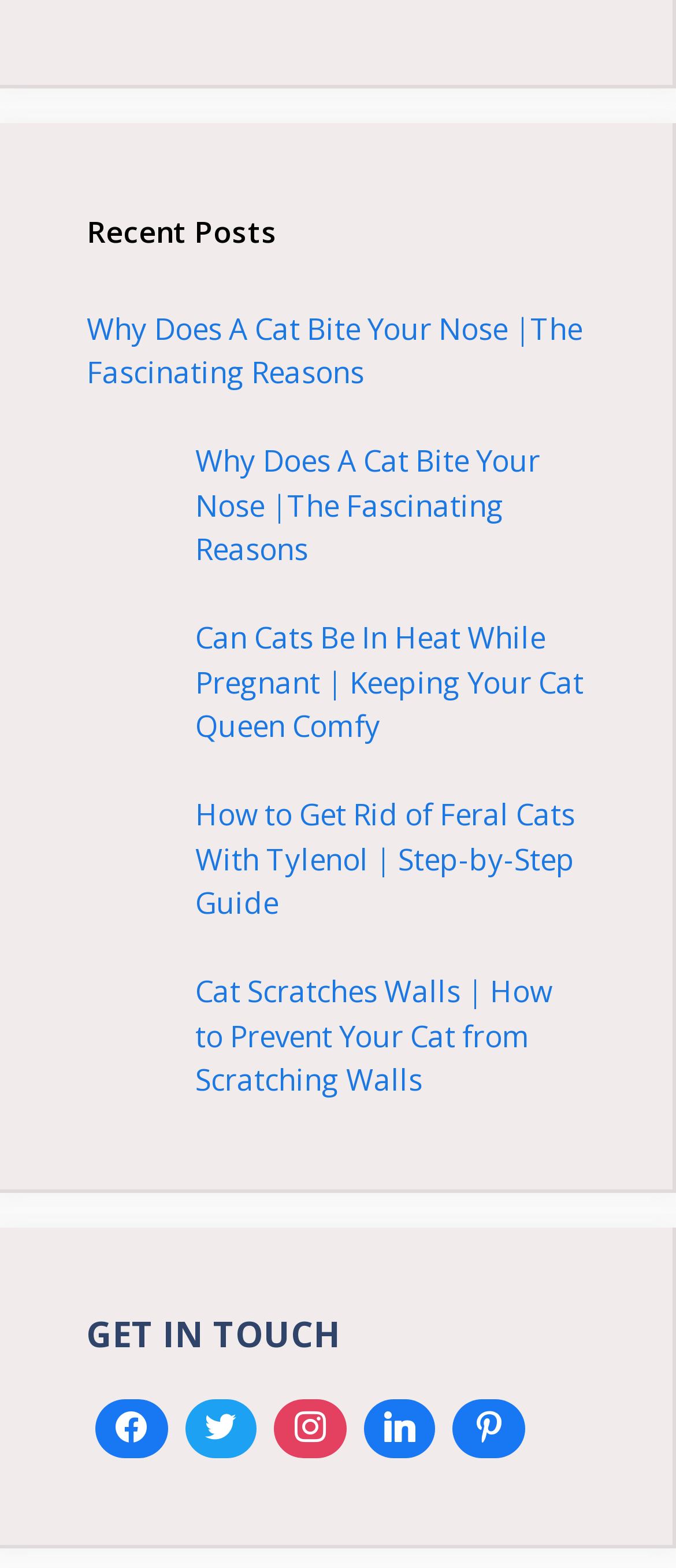Identify the bounding box coordinates of the element that should be clicked to fulfill this task: "Get in touch with the website". The coordinates should be provided as four float numbers between 0 and 1, i.e., [left, top, right, bottom].

[0.128, 0.838, 0.867, 0.865]